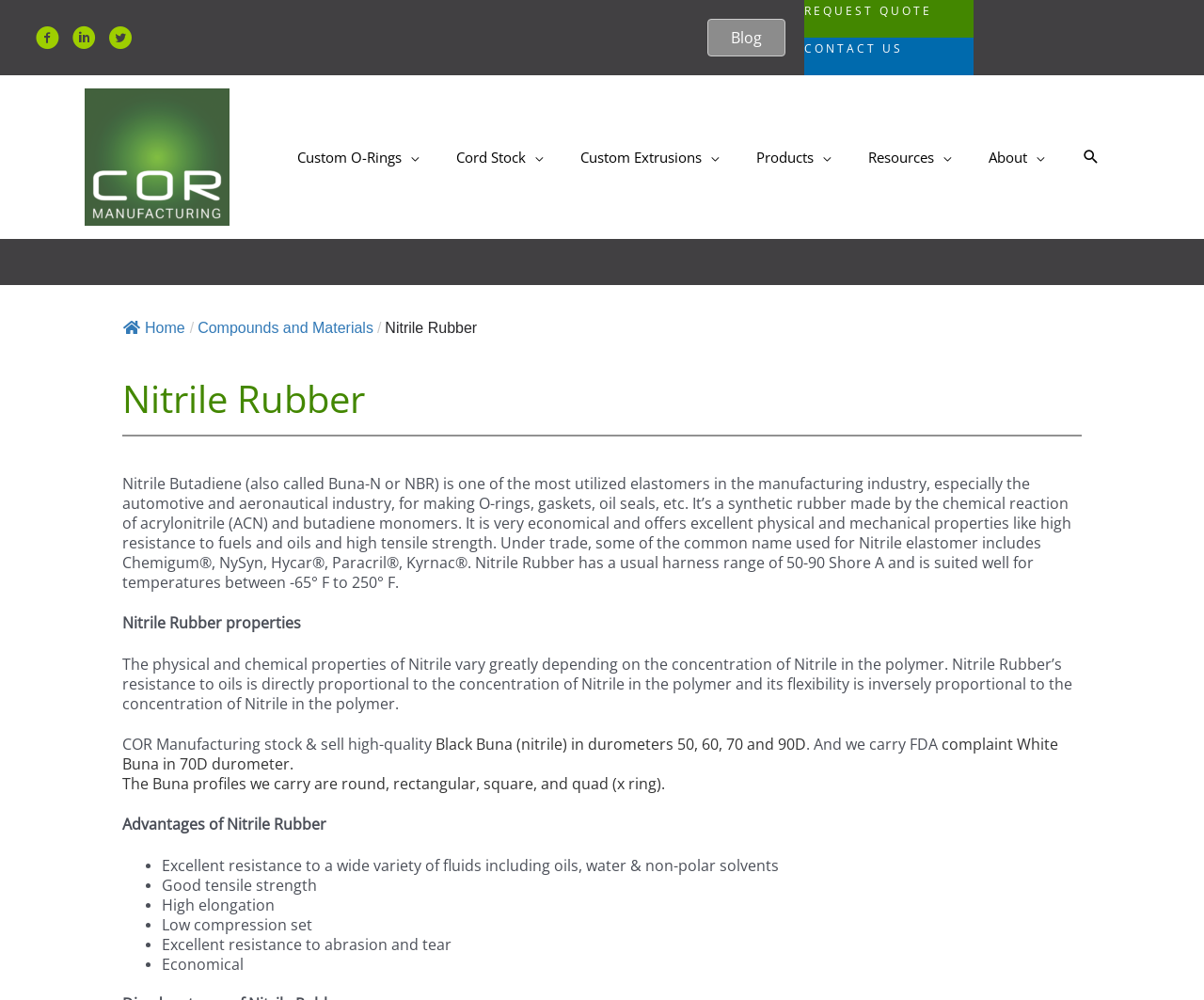Reply to the question below using a single word or brief phrase:
What is Nitrile Rubber used for?

O-rings, gaskets, oil seals